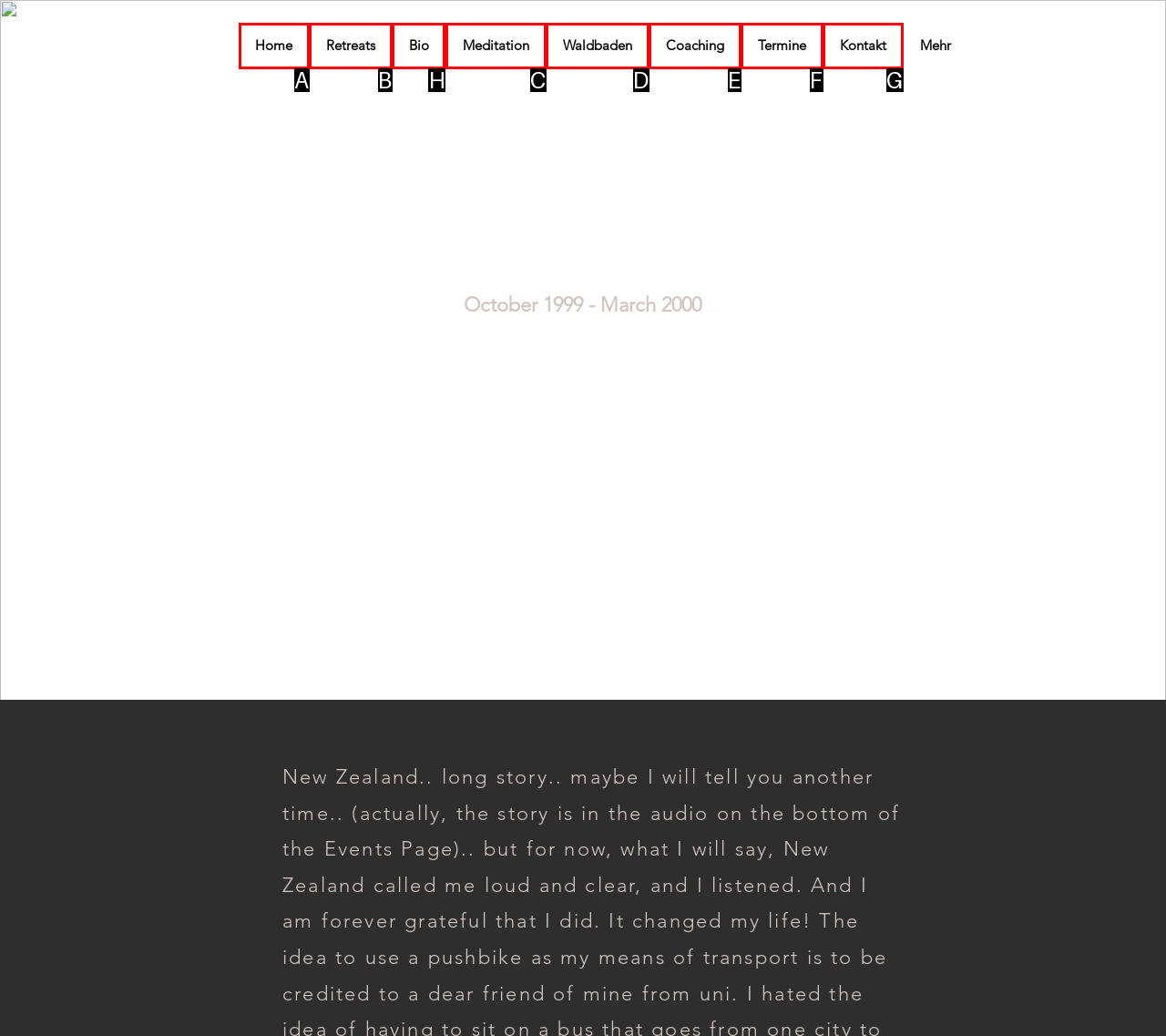Which letter corresponds to the correct option to complete the task: read bio?
Answer with the letter of the chosen UI element.

H